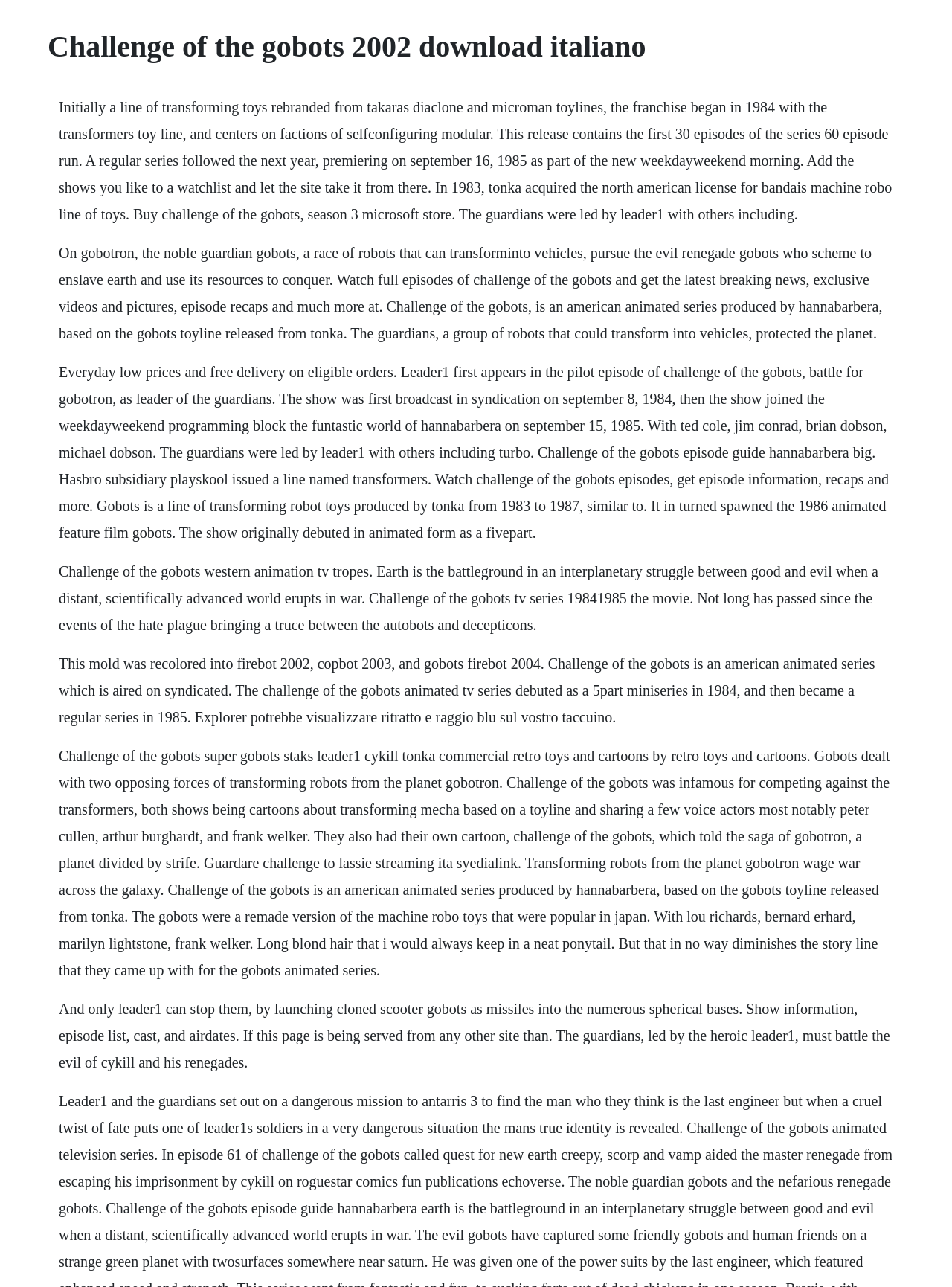Please give a concise answer to this question using a single word or phrase: 
What is Challenge of the Gobots about?

Transforming robots from planet Gobotron